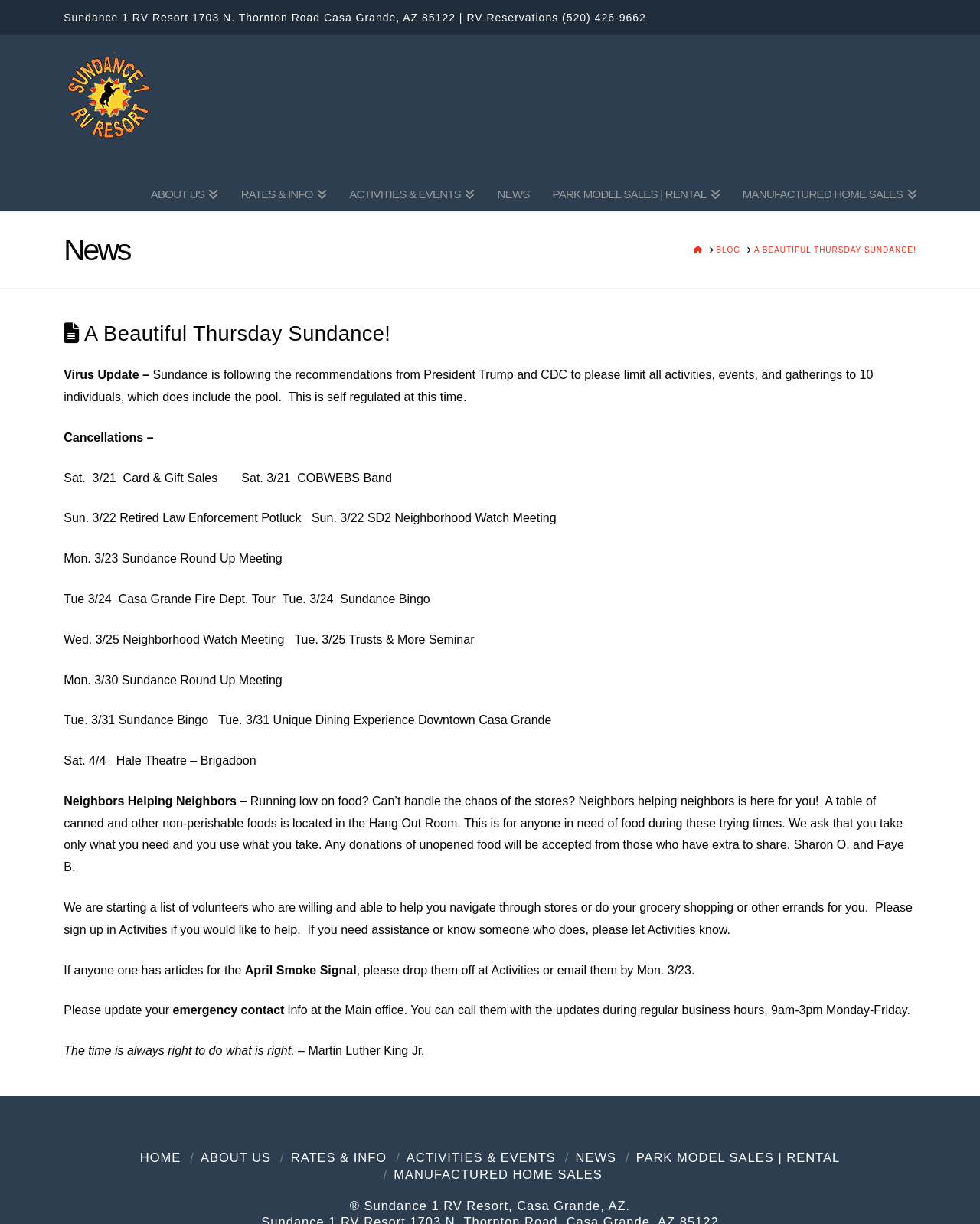What is the address of Sundance 1 RV Resort?
Based on the visual, give a brief answer using one word or a short phrase.

1703 N. Thornton Road Casa Grande, AZ 85122